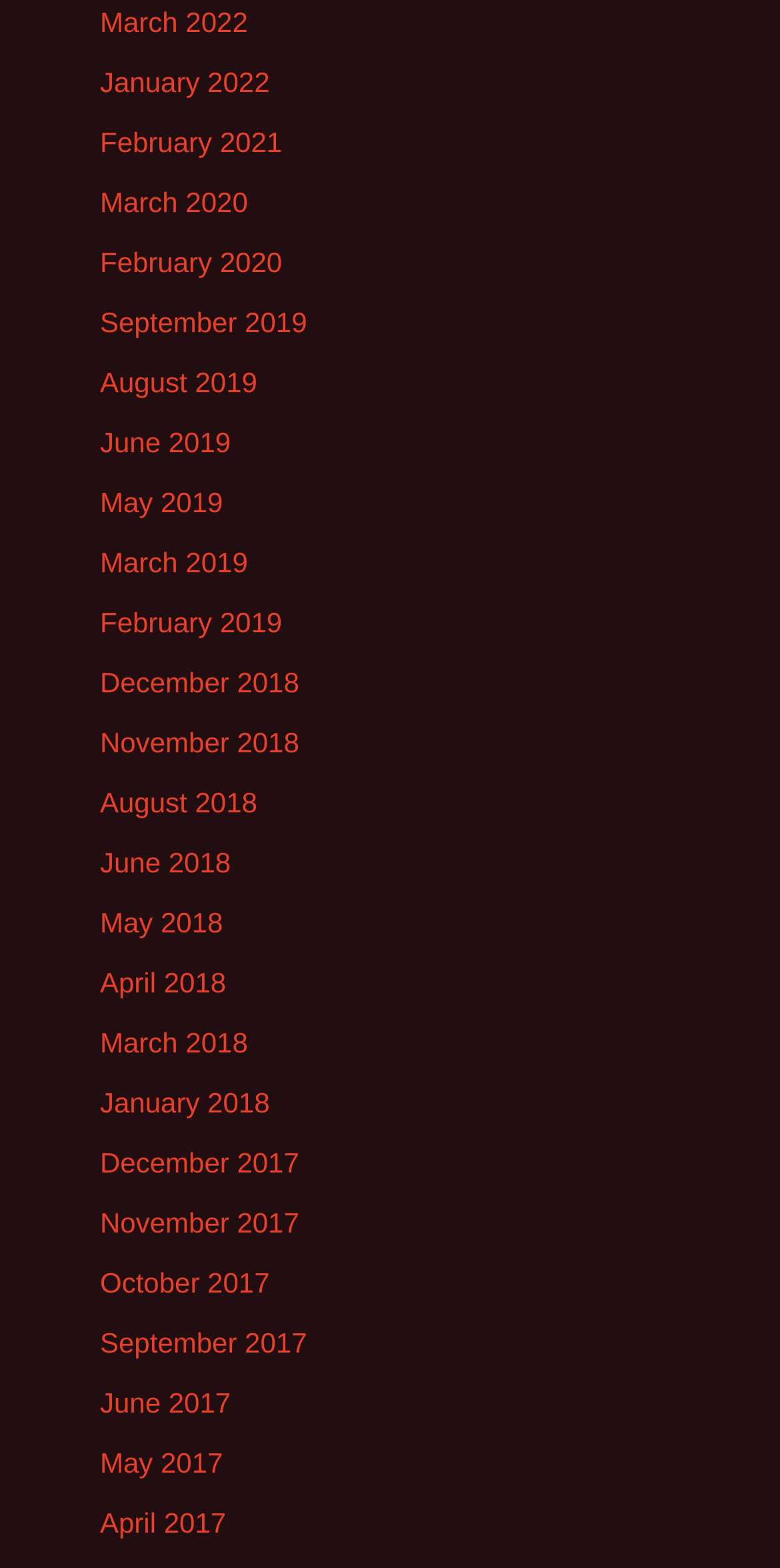Point out the bounding box coordinates of the section to click in order to follow this instruction: "go to January 2022".

[0.128, 0.042, 0.346, 0.062]